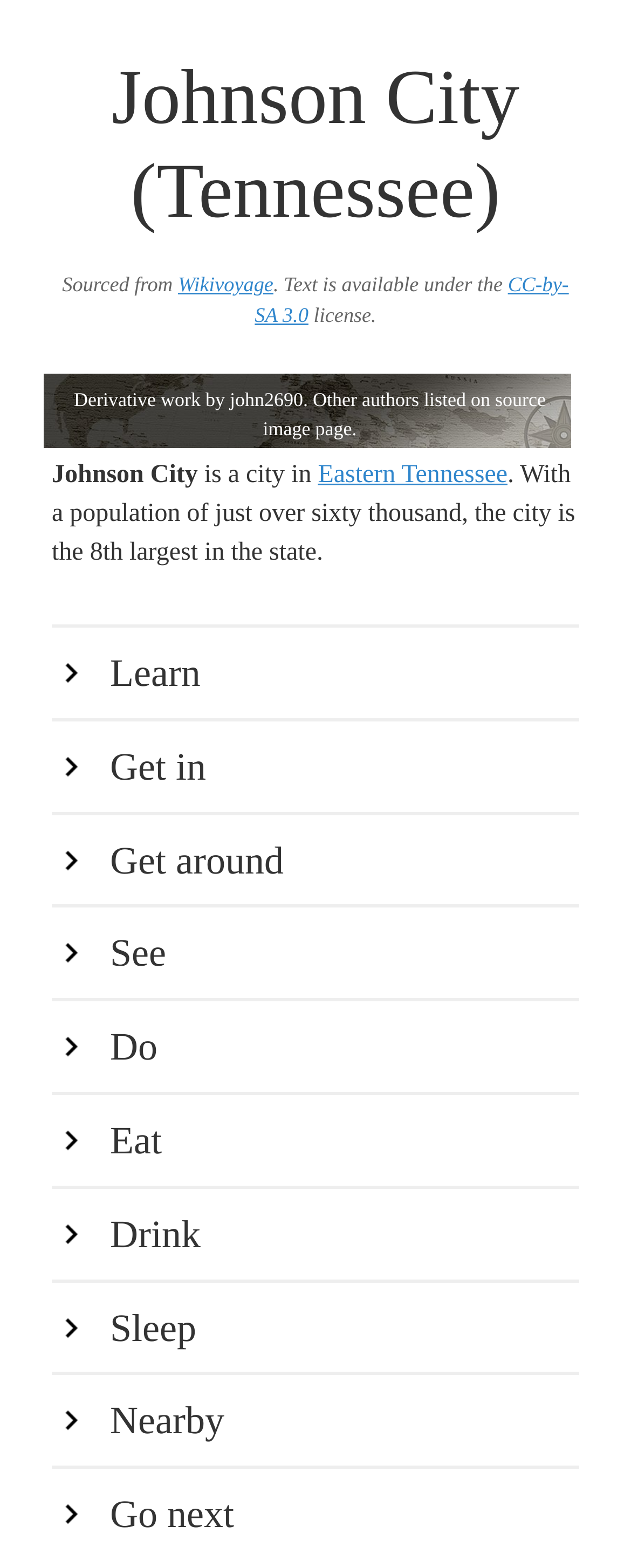Based on the image, give a detailed response to the question: Who is the author of the derivative work?

The answer can be found in the sentence that starts with 'Derivative work by' and ends with 'source image page.' It mentions that the derivative work is by john2690.